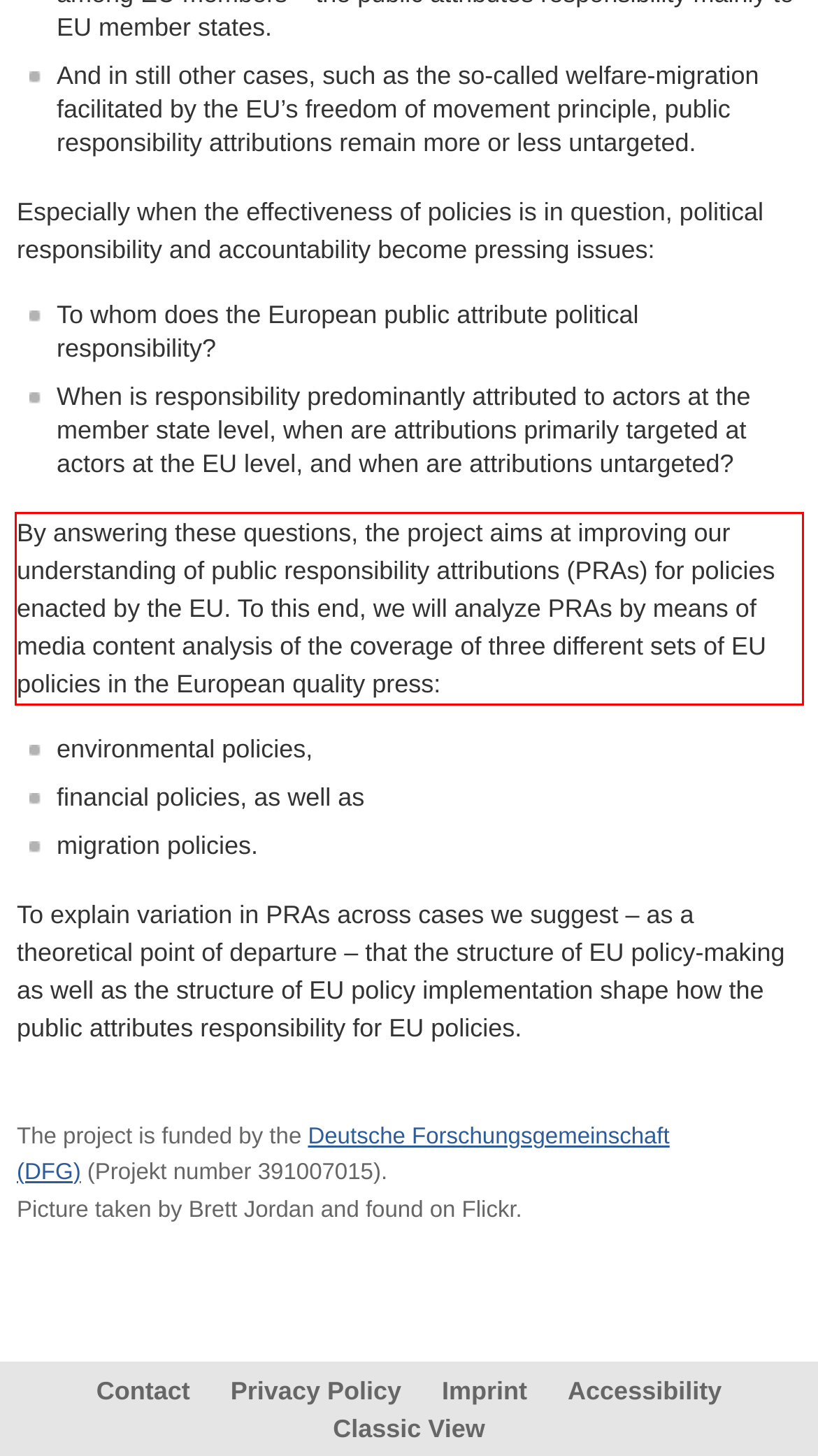Inspect the webpage screenshot that has a red bounding box and use OCR technology to read and display the text inside the red bounding box.

By answering these questions, the project aims at improving our understanding of public responsibility attributions (PRAs) for policies enacted by the EU. To this end, we will analyze PRAs by means of media content analysis of the coverage of three different sets of EU policies in the European quality press: